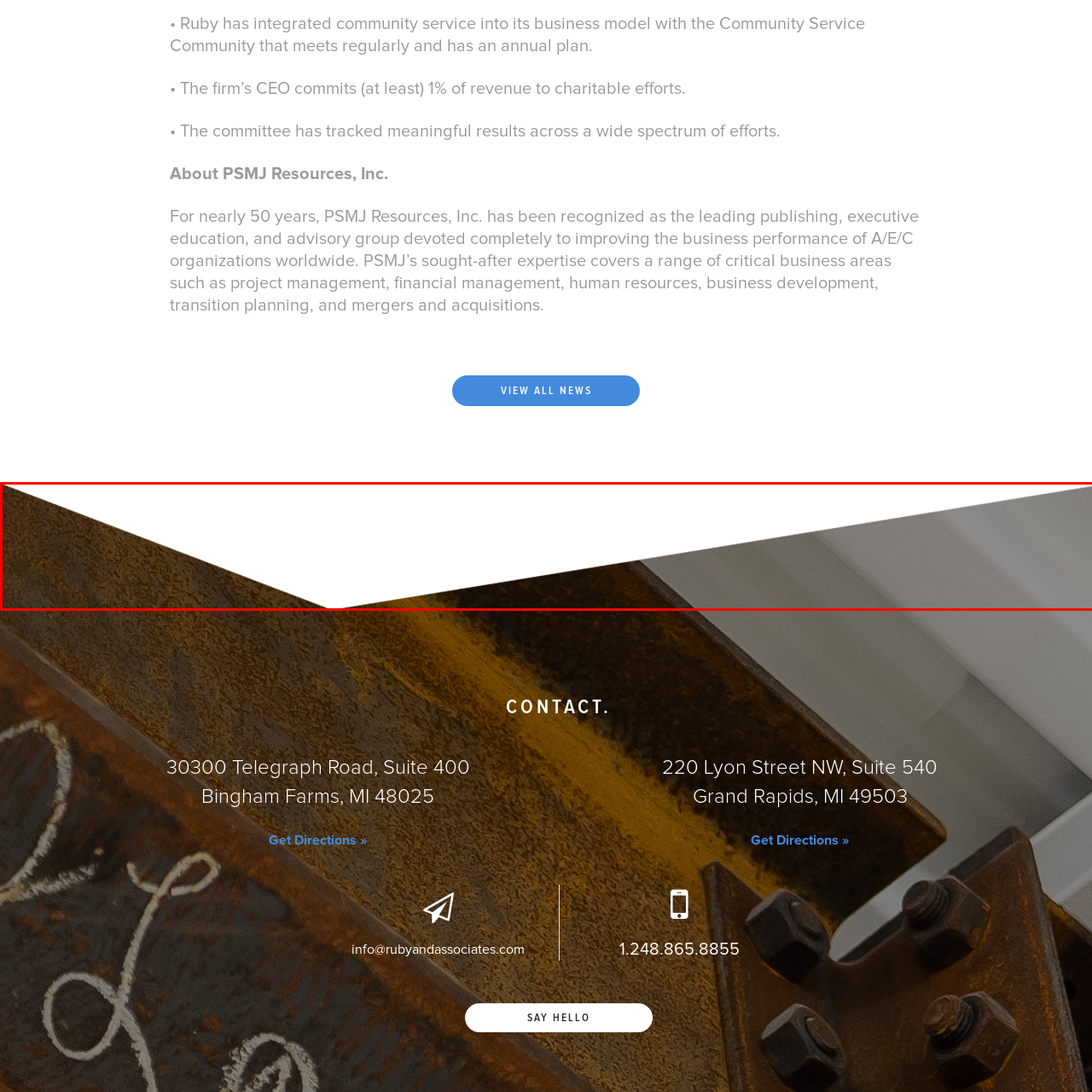Give a detailed account of the scene depicted in the image inside the red rectangle.

The image showcases a close-up view of a beautifully crafted wooden surface intersecting with a smooth, light-colored material. The sleek design suggests an elegant and modern aesthetic, possibly indicative of a workspace or a high-end installation. The rich texture of the wood displays intricate grains and patterns, adding warmth to the contemporary feel. The contrast between the darker wood and the lighter surface creates a visually appealing division, illustrating a sophisticated union of natural and refined elements. This image underlines the careful attention to detail often found in upscale interior designs, reflecting a blend of functionality and style.